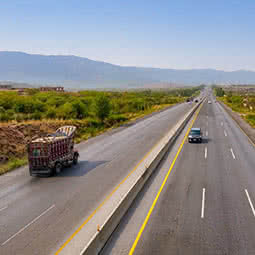What is the purpose of this section of the motorway?
Please look at the screenshot and answer in one word or a short phrase.

Transportation and commerce